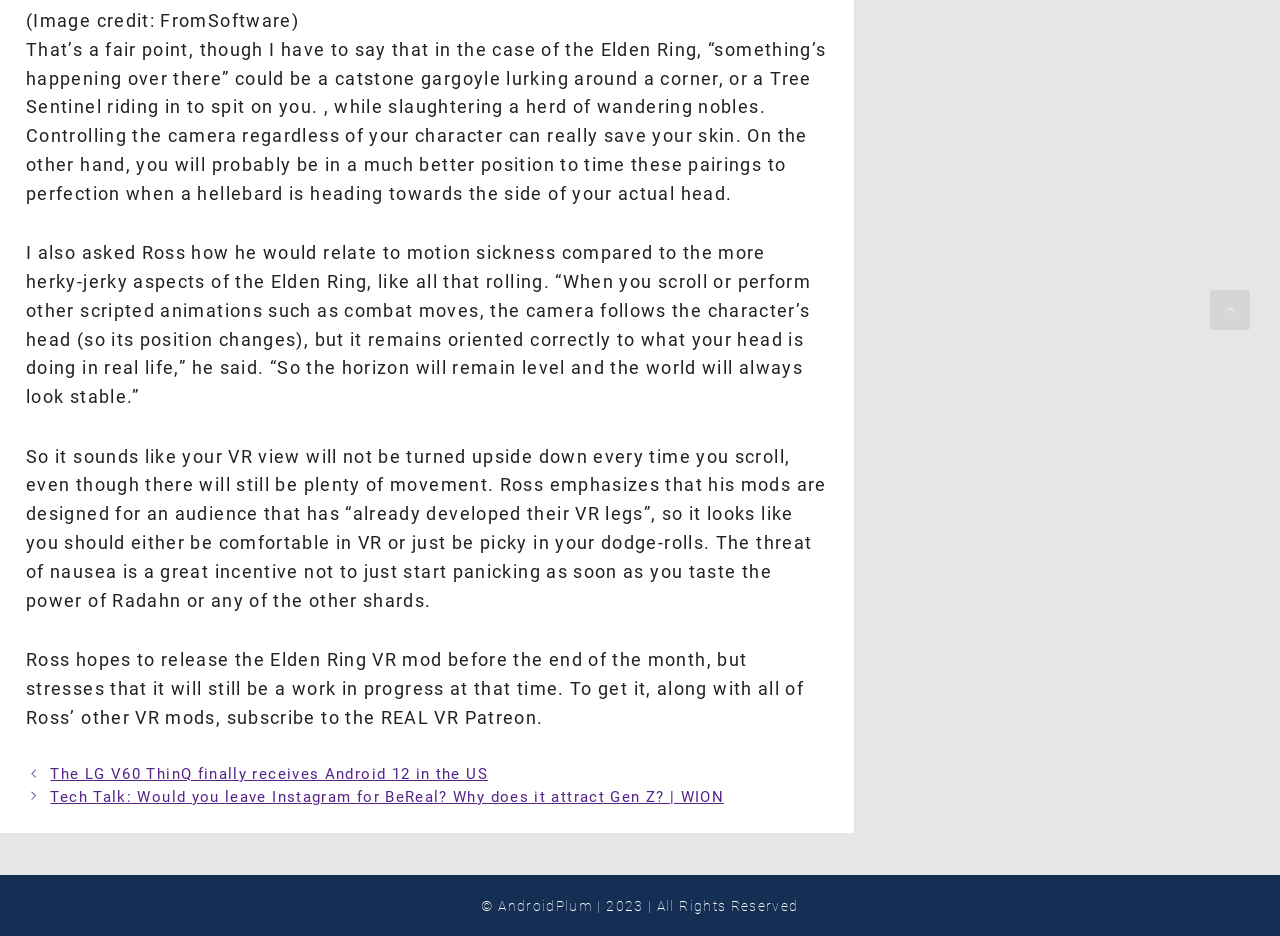Using the information shown in the image, answer the question with as much detail as possible: What is the name of the website?

The footer of the webpage displays the copyright information, which includes the name 'AndroidPlum'.